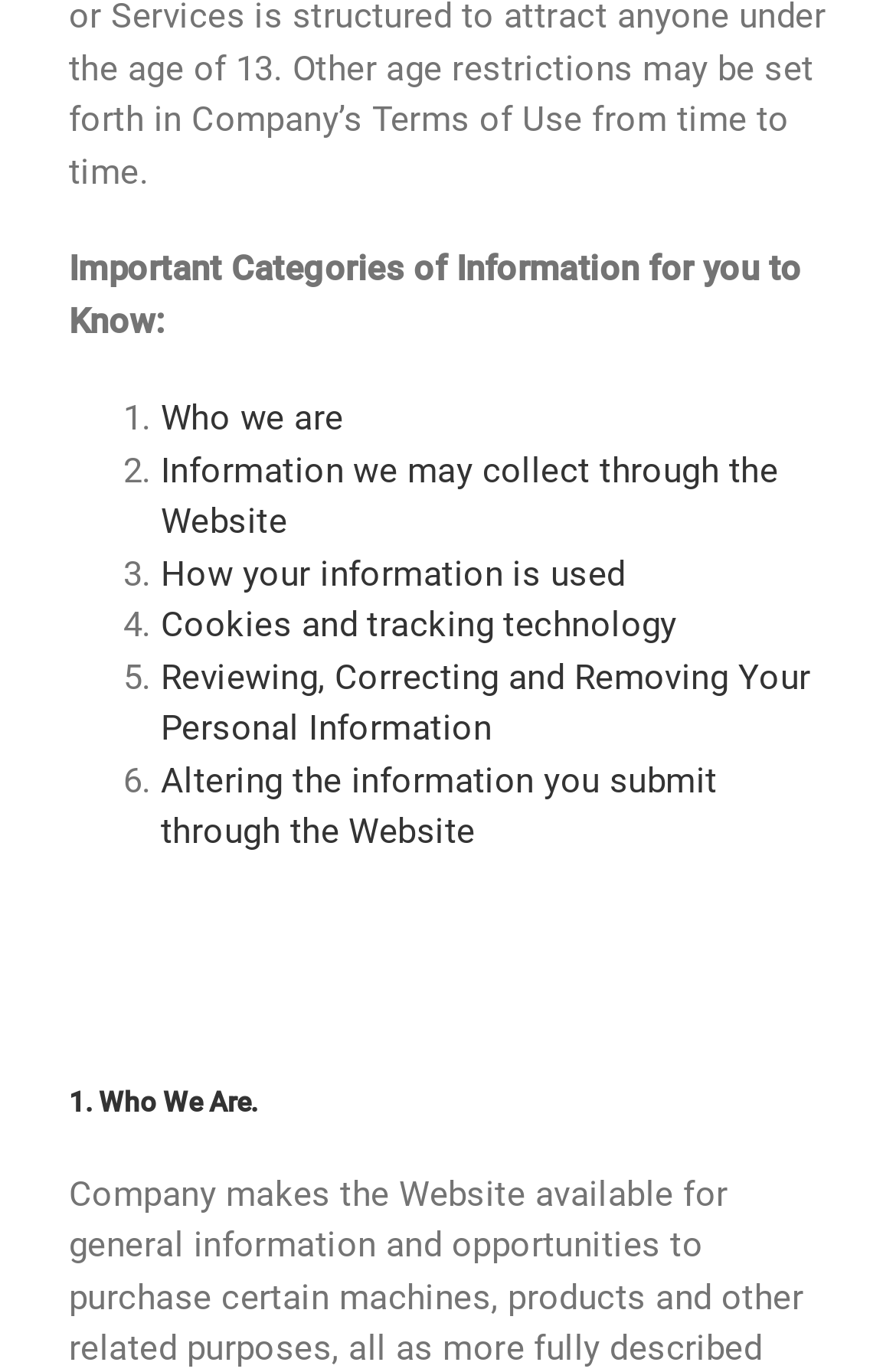What is the second category of information on this webpage? Analyze the screenshot and reply with just one word or a short phrase.

Information we may collect